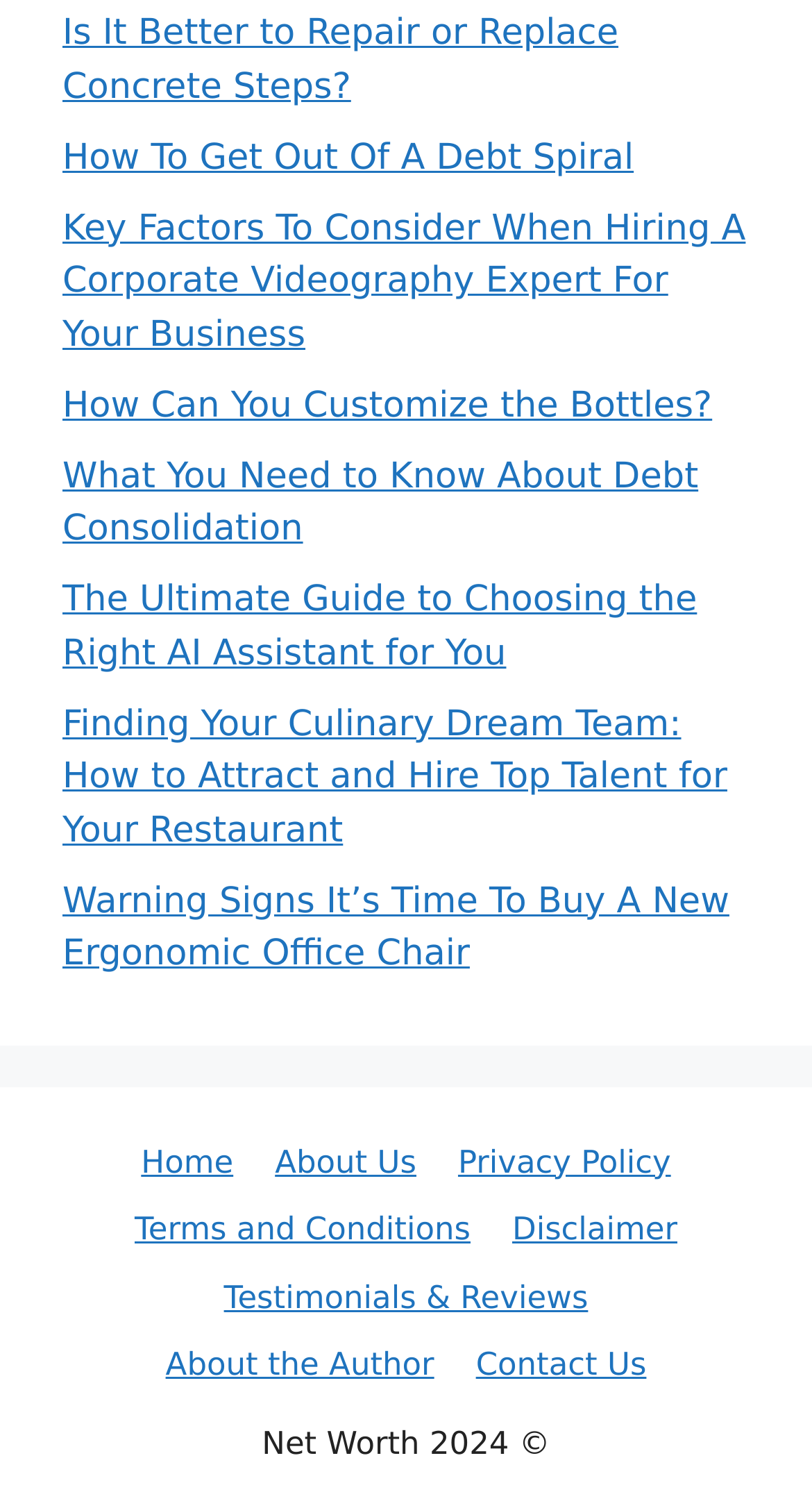Determine the bounding box coordinates for the area you should click to complete the following instruction: "read about repairing or replacing concrete steps".

[0.077, 0.008, 0.762, 0.071]